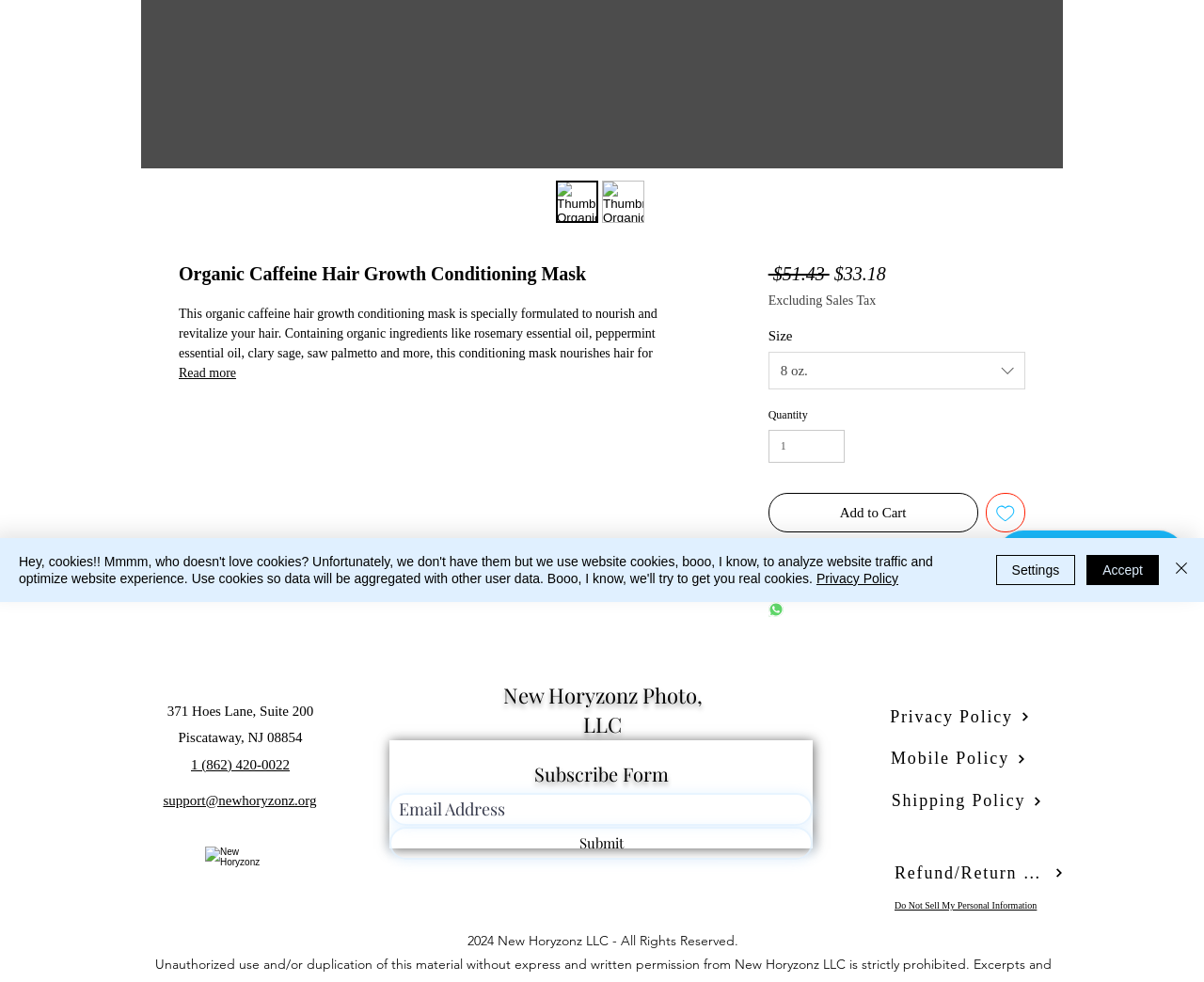Using floating point numbers between 0 and 1, provide the bounding box coordinates in the format (top-left x, top-left y, bottom-right x, bottom-right y). Locate the UI element described here: Buy Now

[0.638, 0.554, 0.852, 0.6]